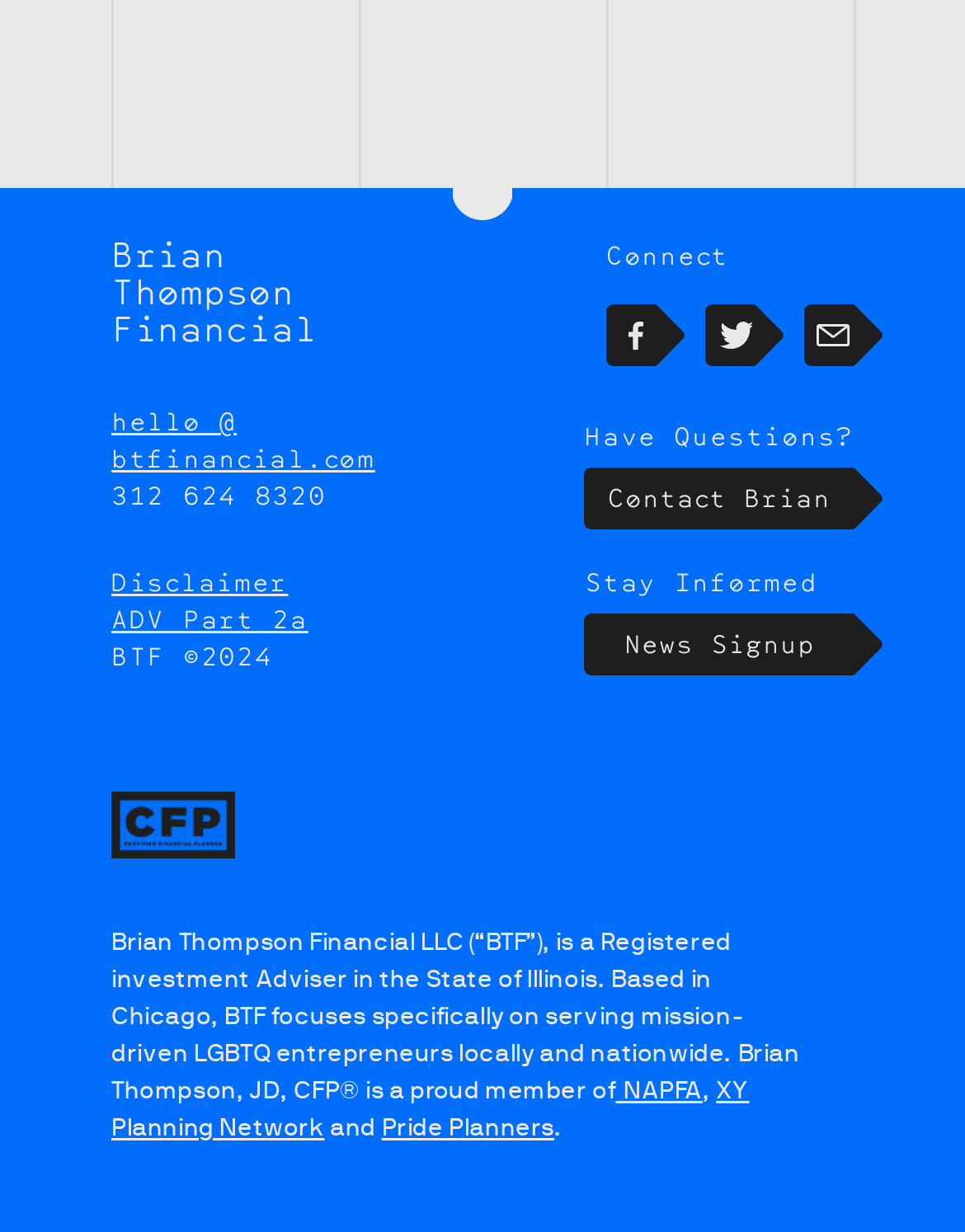What social media platforms can you connect with Brian Thompson on?
Look at the image and respond to the question as thoroughly as possible.

The social media platforms that Brian Thompson can be connected with can be inferred from the link elements with the text 'Facebook' and 'Twitter' located at the top of the webpage, which are likely to be the social media profiles of Brian Thompson.